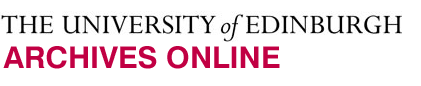Provide a thorough description of the image, including all visible elements.

The image displays the header for the "Archives Online" section of the University of Edinburgh, prominently featuring the institution's name in a sophisticated combination of fonts. The phrase "THE UNIVERSITY of EDINBURGH" is presented in bold, traditional typography, while "ARCHIVES ONLINE" stands out in a vibrant red, emphasizing the online accessibility of the university's archival resources. This visual presentation reflects the university's commitment to providing digital access to its historical collections, aimed at students, researchers, and the general public interested in history and academia.